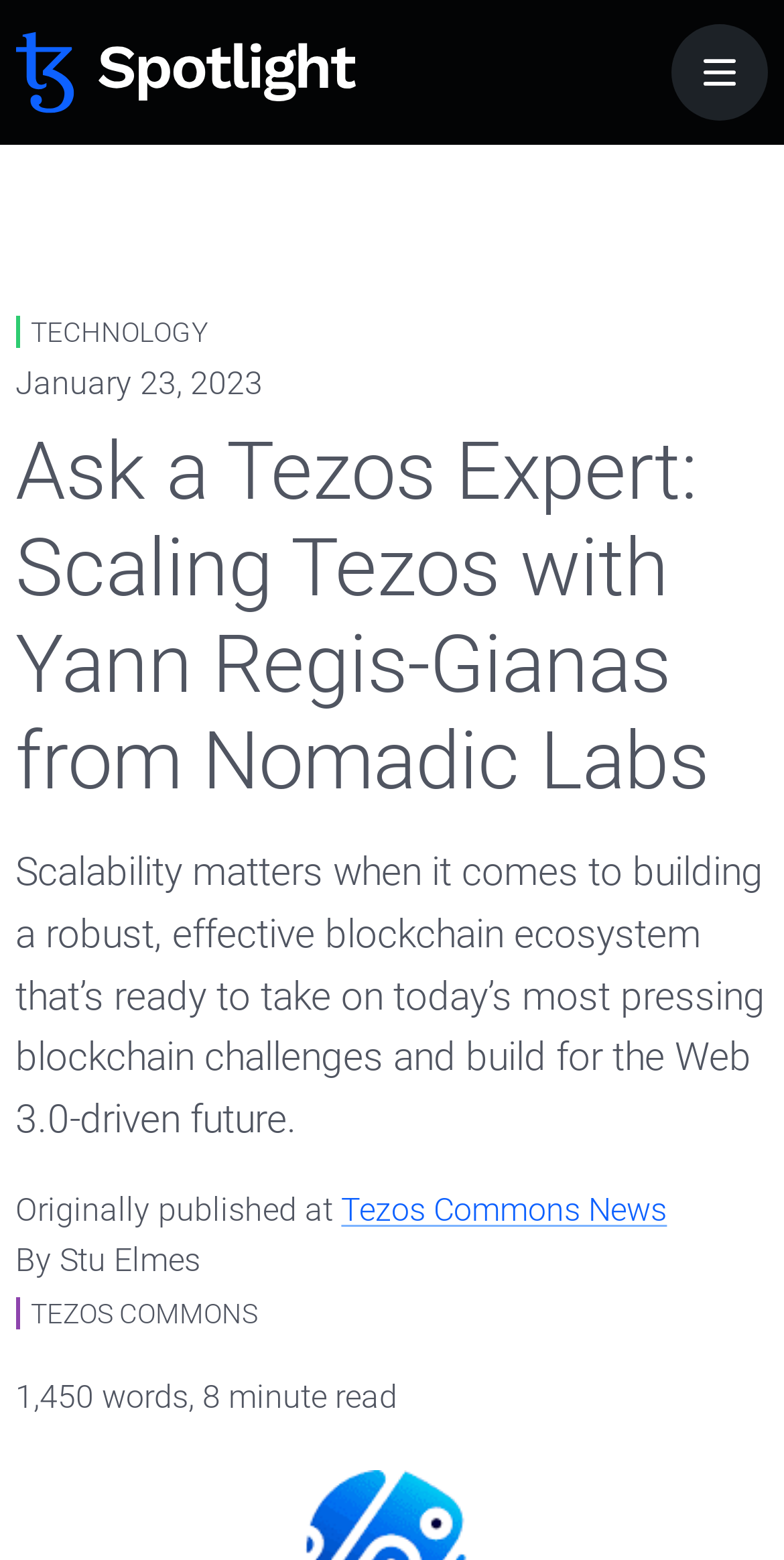What is the principal heading displayed on the webpage?

Ask a Tezos Expert: Scaling Tezos with Yann Regis-Gianas from Nomadic Labs